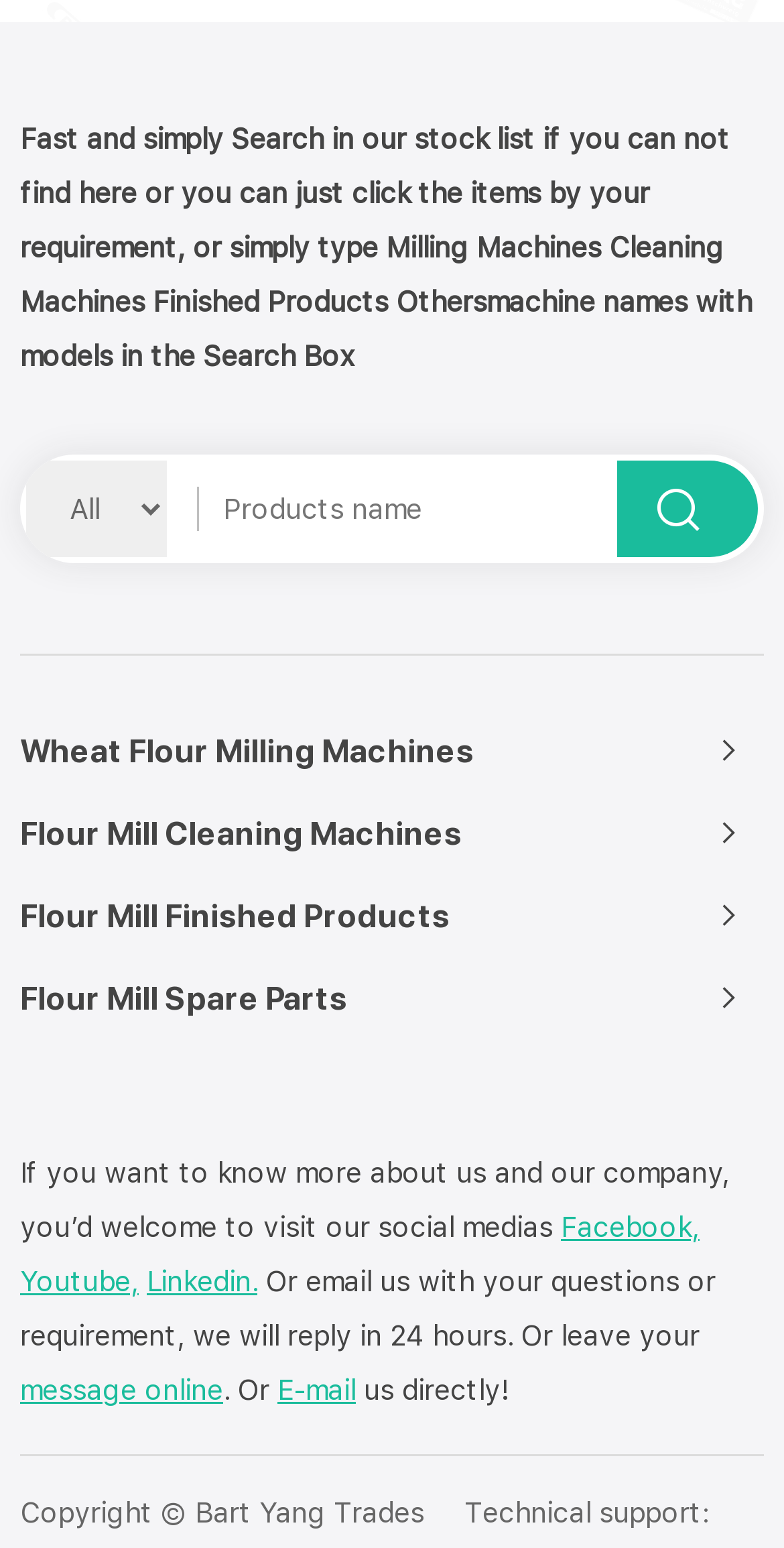What is the purpose of the search box?
Provide a well-explained and detailed answer to the question.

The search box is used to search for products in the stock list. The user can type the product name, model, or requirement to find the desired product.